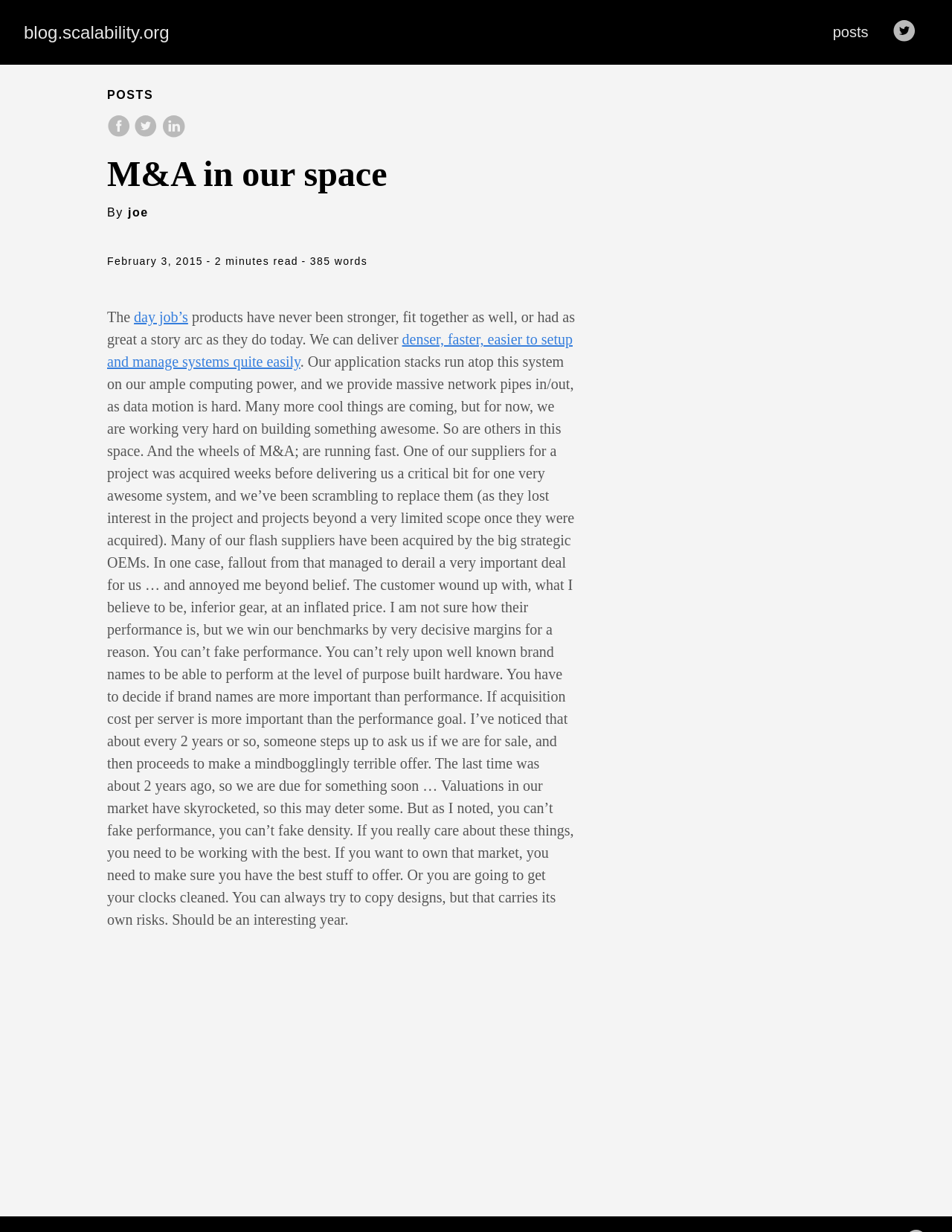Could you highlight the region that needs to be clicked to execute the instruction: "Click on the 'blog.scalability.org' link"?

[0.025, 0.018, 0.178, 0.035]